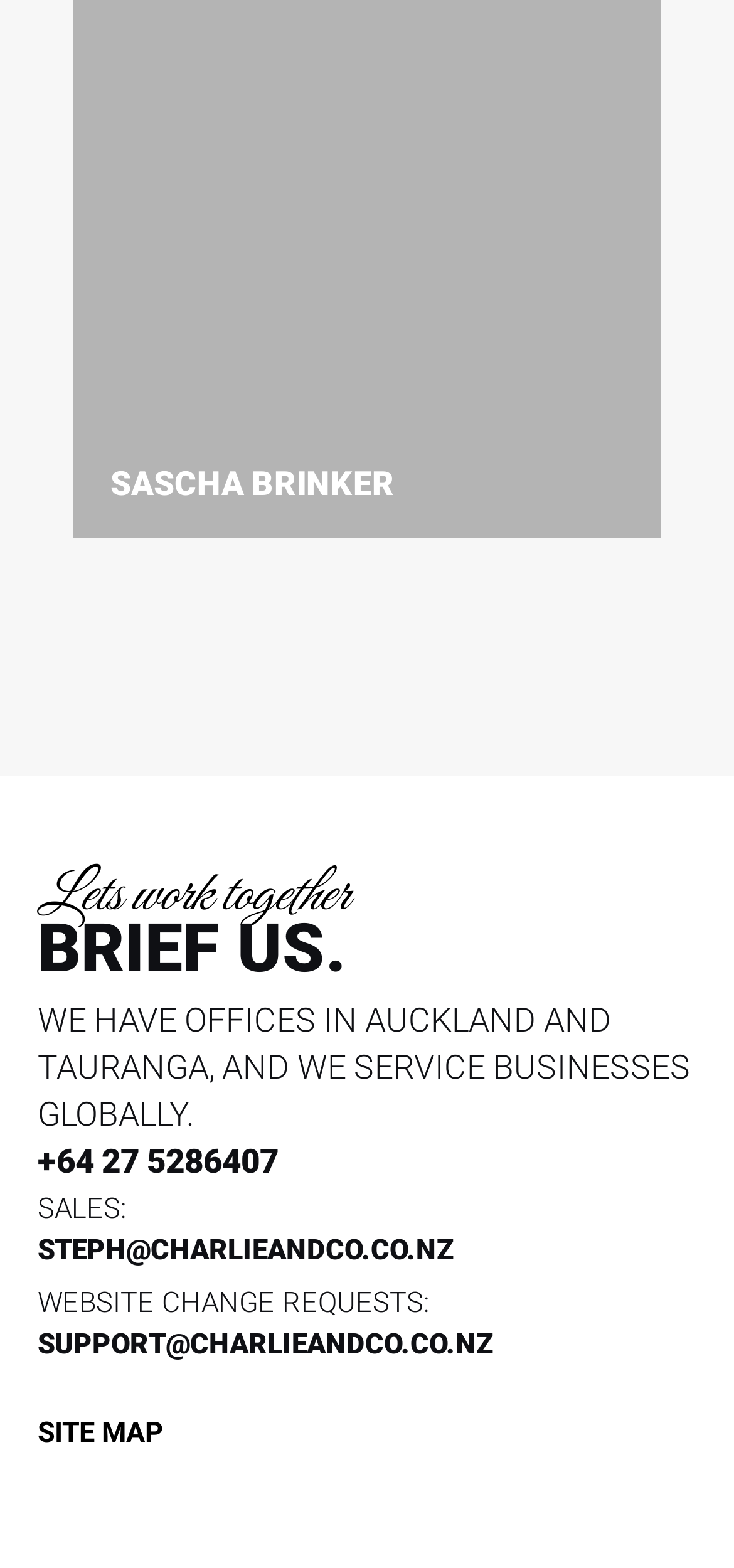Respond to the question below with a concise word or phrase:
What is the name of the person on this webpage?

Sascha Brinker